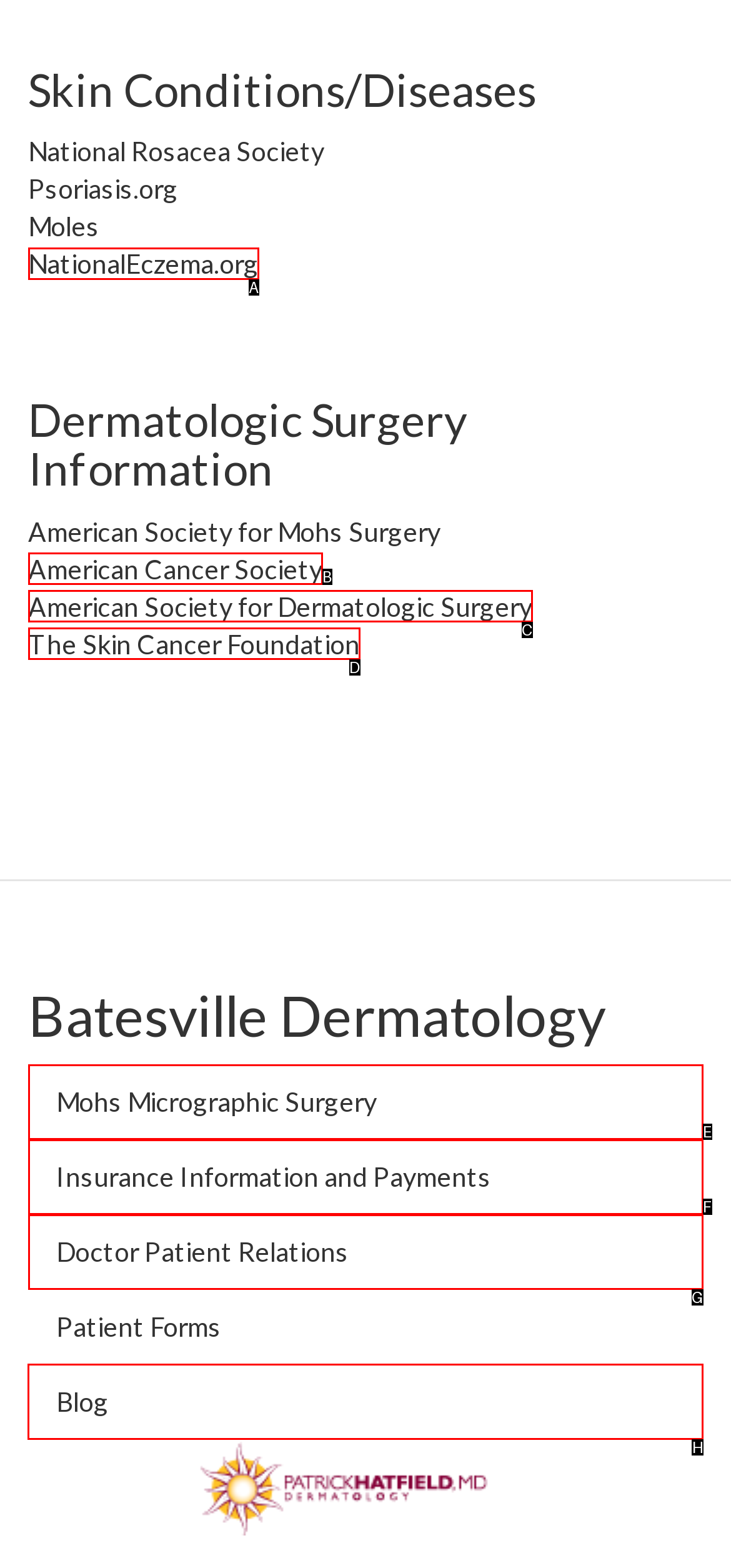Which choice should you pick to execute the task: Read the blog
Respond with the letter associated with the correct option only.

H